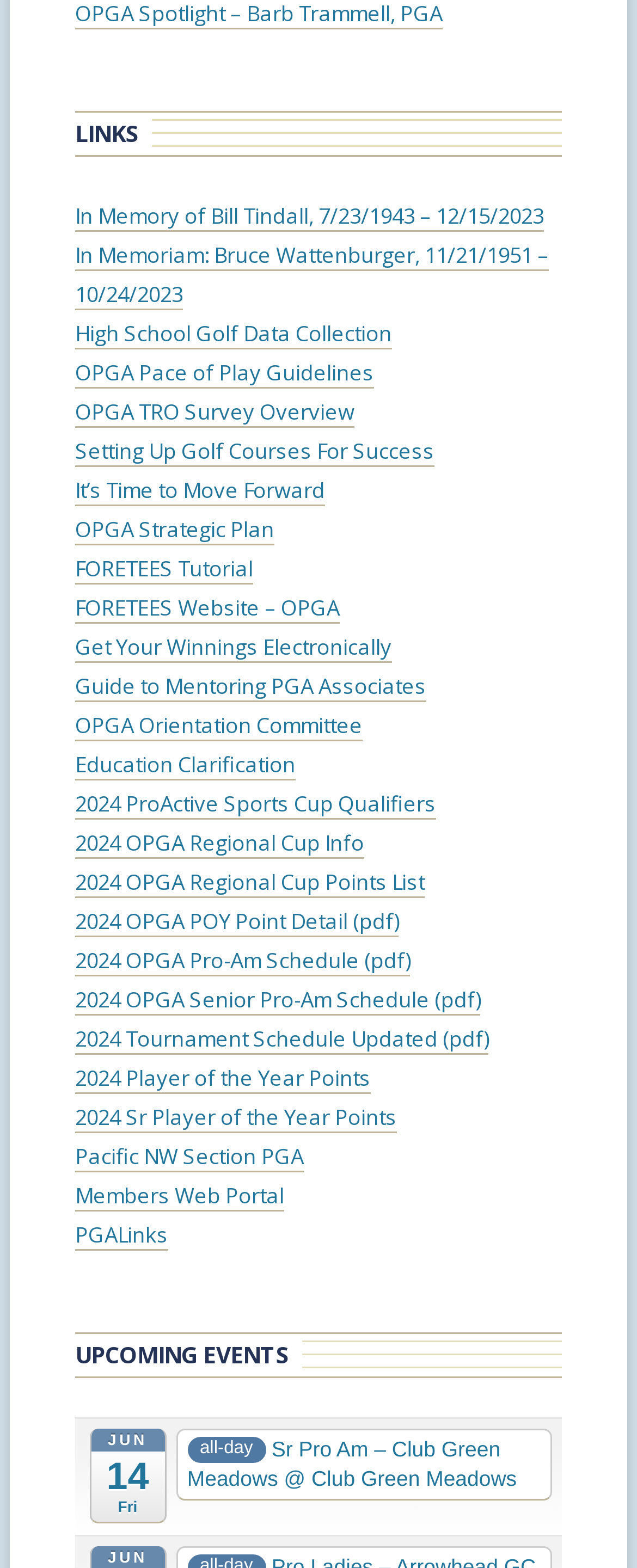Identify the bounding box coordinates of the element to click to follow this instruction: 'Access OPGA Strategic Plan'. Ensure the coordinates are four float values between 0 and 1, provided as [left, top, right, bottom].

[0.118, 0.327, 0.431, 0.347]